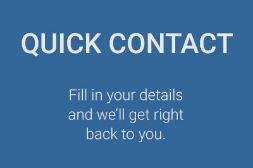Refer to the image and provide an in-depth answer to the question:
What is the purpose of the 'QUICK CONTACT' section?

The caption implies that the 'QUICK CONTACT' section is designed to encourage engagement and prompt interaction with potential clients or customers, suggesting that its purpose is to initiate communication.